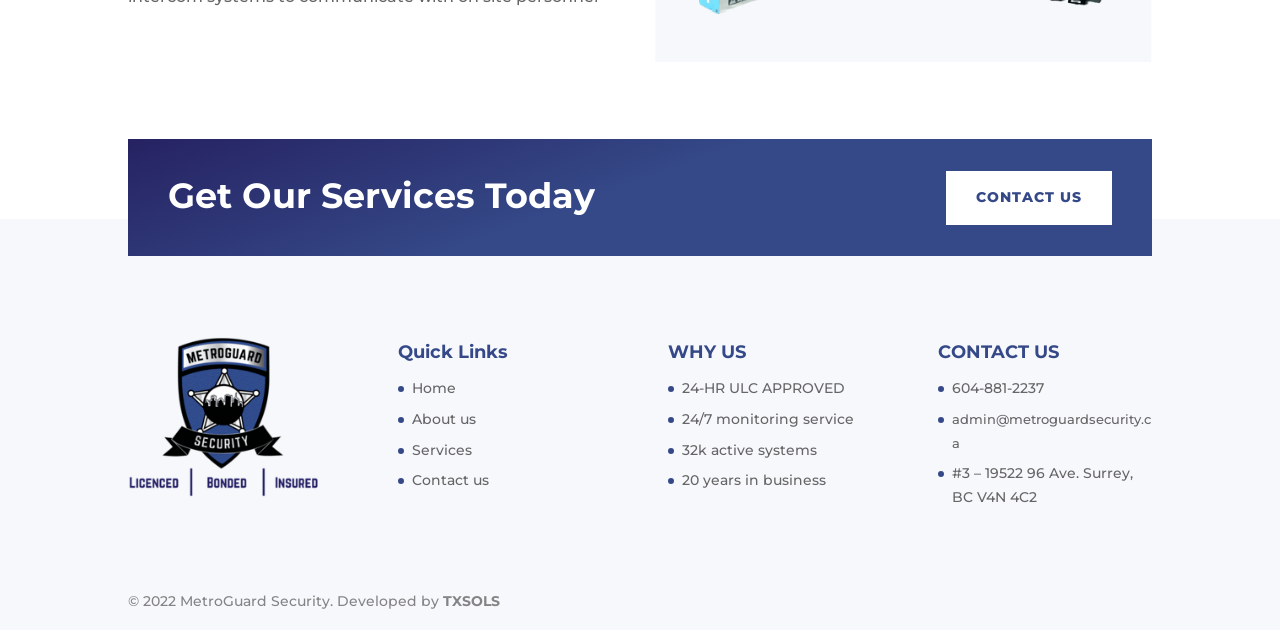Provide a short answer to the following question with just one word or phrase: What is the company's email address?

admin@metroguardsecurity.ca